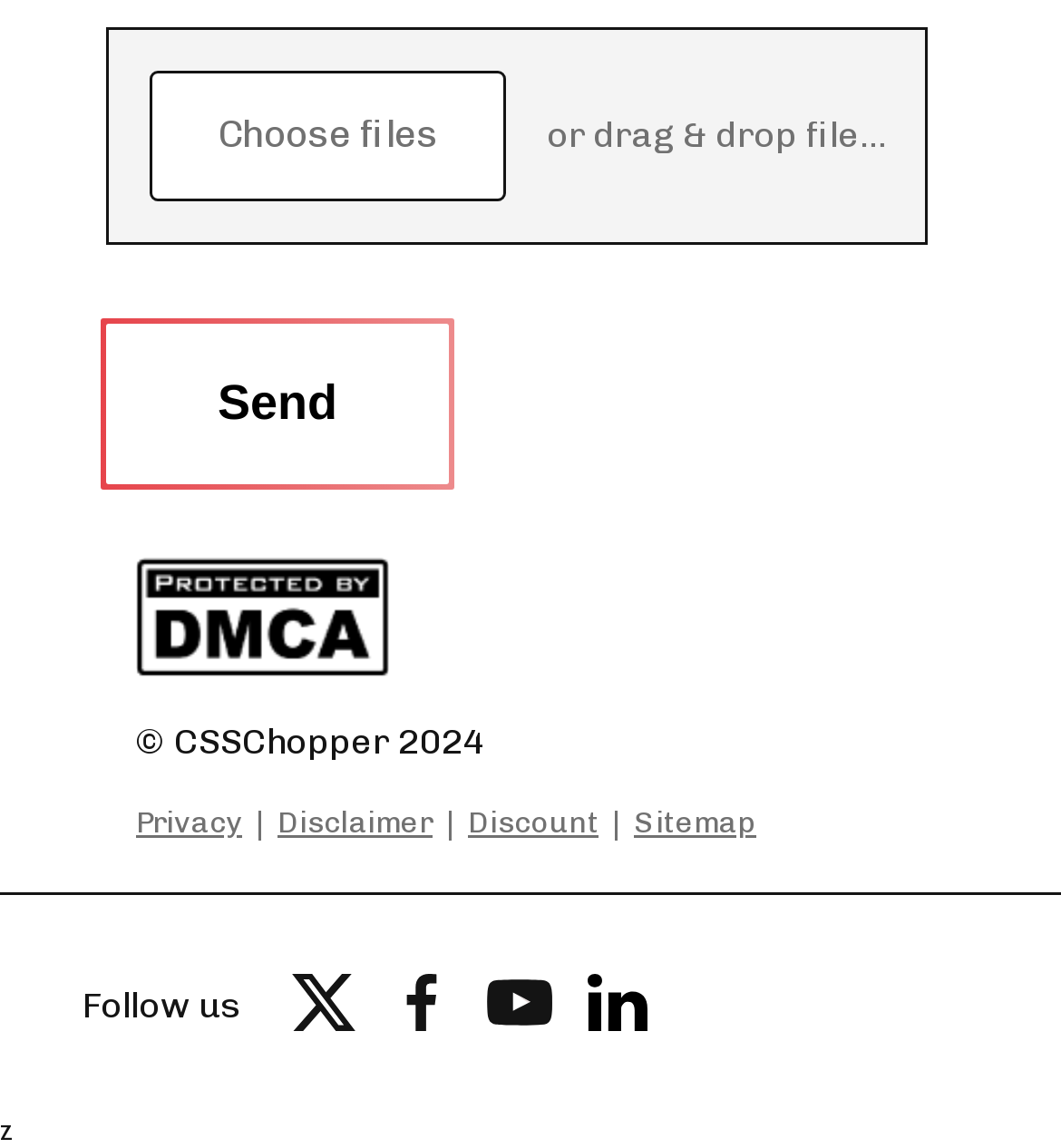Identify the bounding box coordinates for the UI element described by the following text: "parent_node: Choose files name="fileName"". Provide the coordinates as four float numbers between 0 and 1, in the format [left, top, right, bottom].

[0.103, 0.026, 0.872, 0.211]